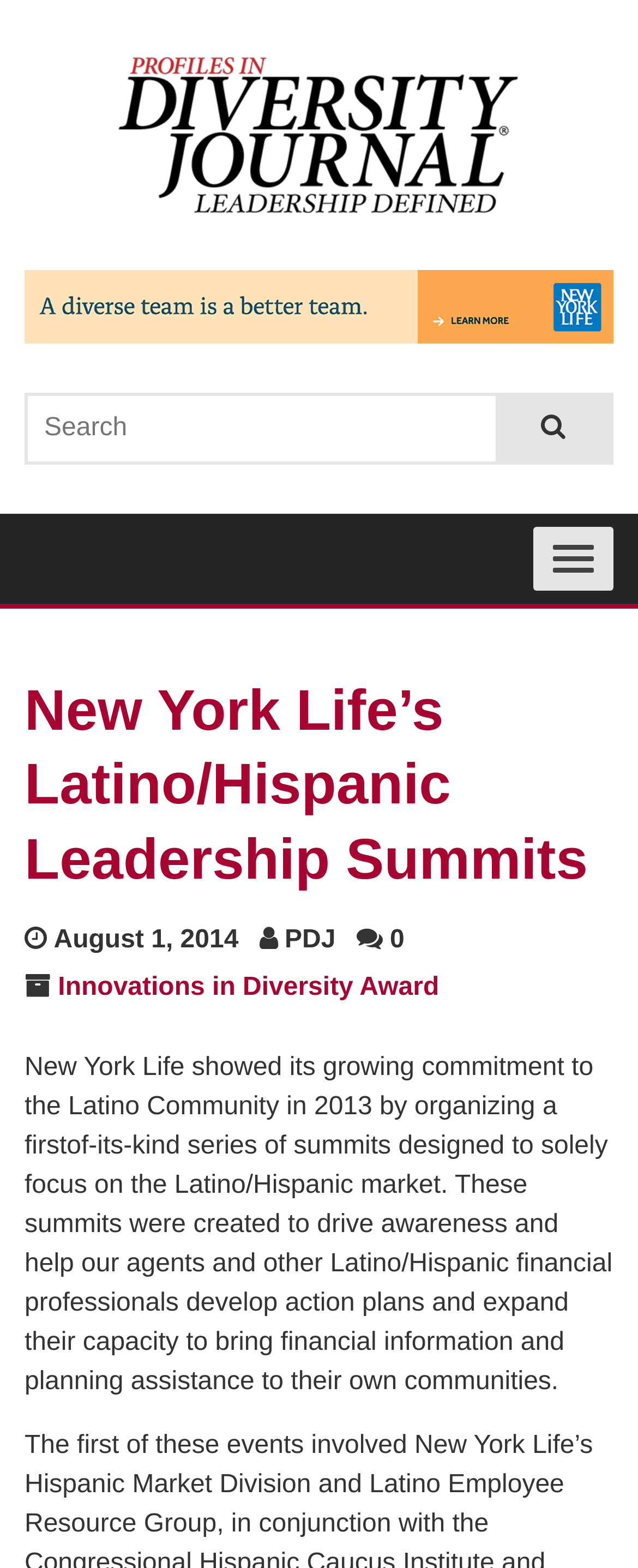Answer the question below with a single word or a brief phrase: 
What is the abbreviation 'PDJ' referring to?

Profiles in Diversity Journal